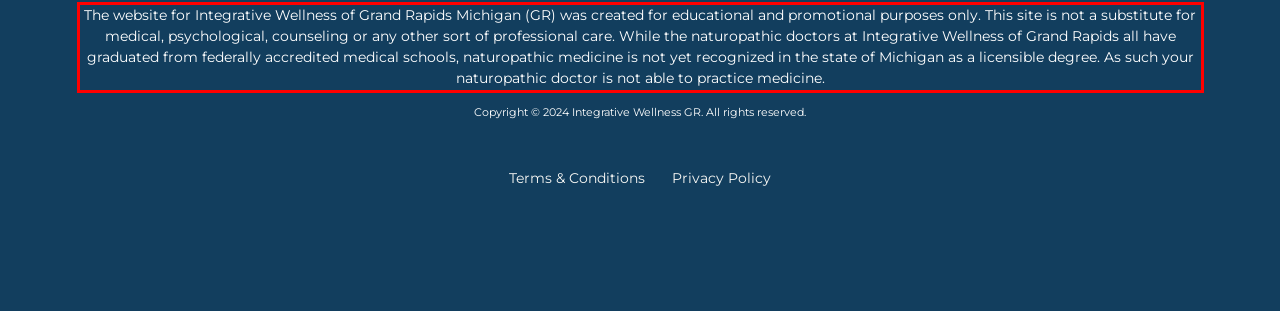Analyze the screenshot of the webpage that features a red bounding box and recognize the text content enclosed within this red bounding box.

The website for Integrative Wellness of Grand Rapids Michigan (GR) was created for educational and promotional purposes only. This site is not a substitute for medical, psychological, counseling or any other sort of professional care. While the naturopathic doctors at Integrative Wellness of Grand Rapids all have graduated from federally accredited medical schools, naturopathic medicine is not yet recognized in the state of Michigan as a licensible degree. As such your naturopathic doctor is not able to practice medicine.